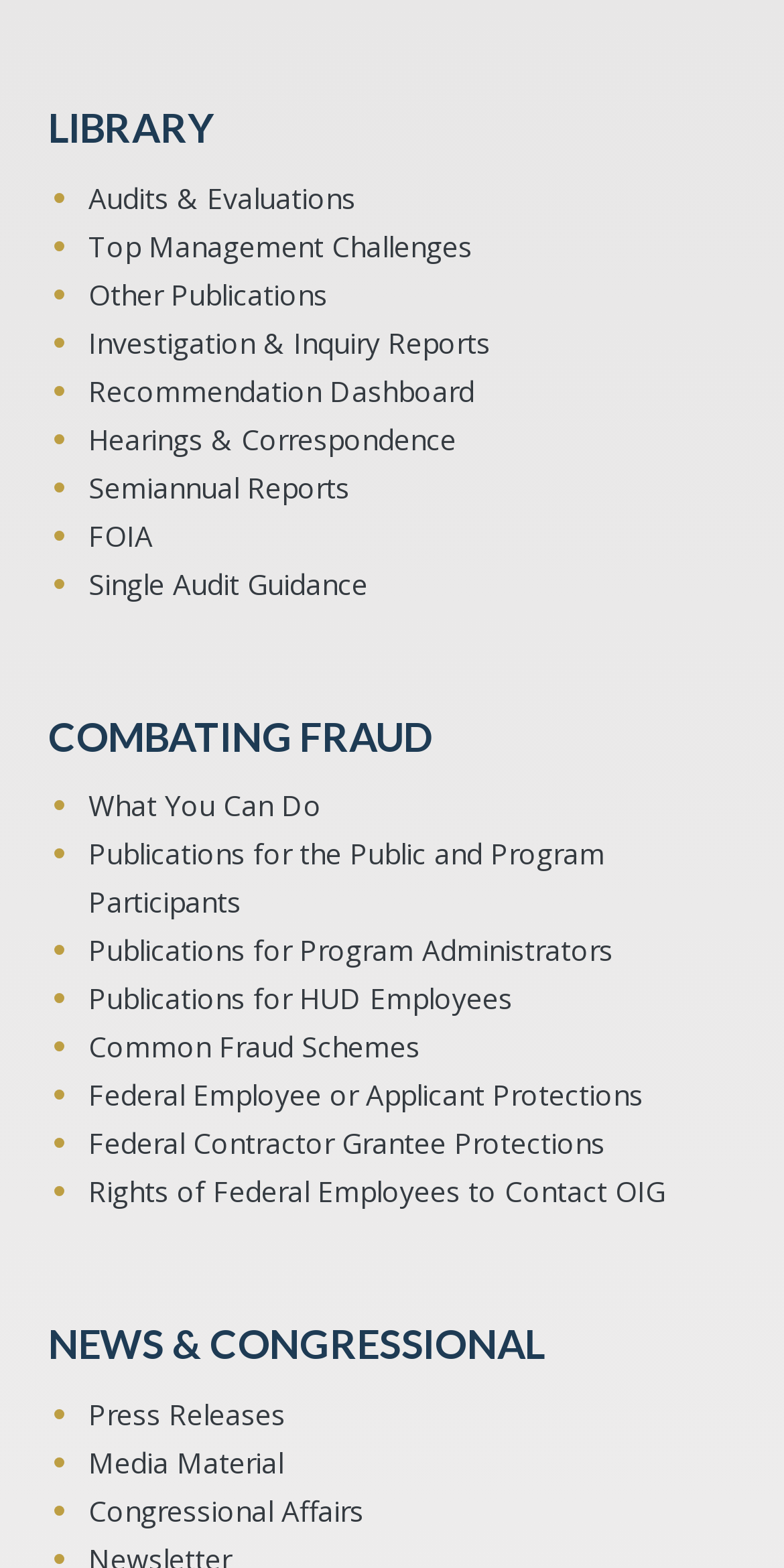Please locate the bounding box coordinates of the region I need to click to follow this instruction: "Read about What You Can Do".

[0.113, 0.499, 0.938, 0.53]